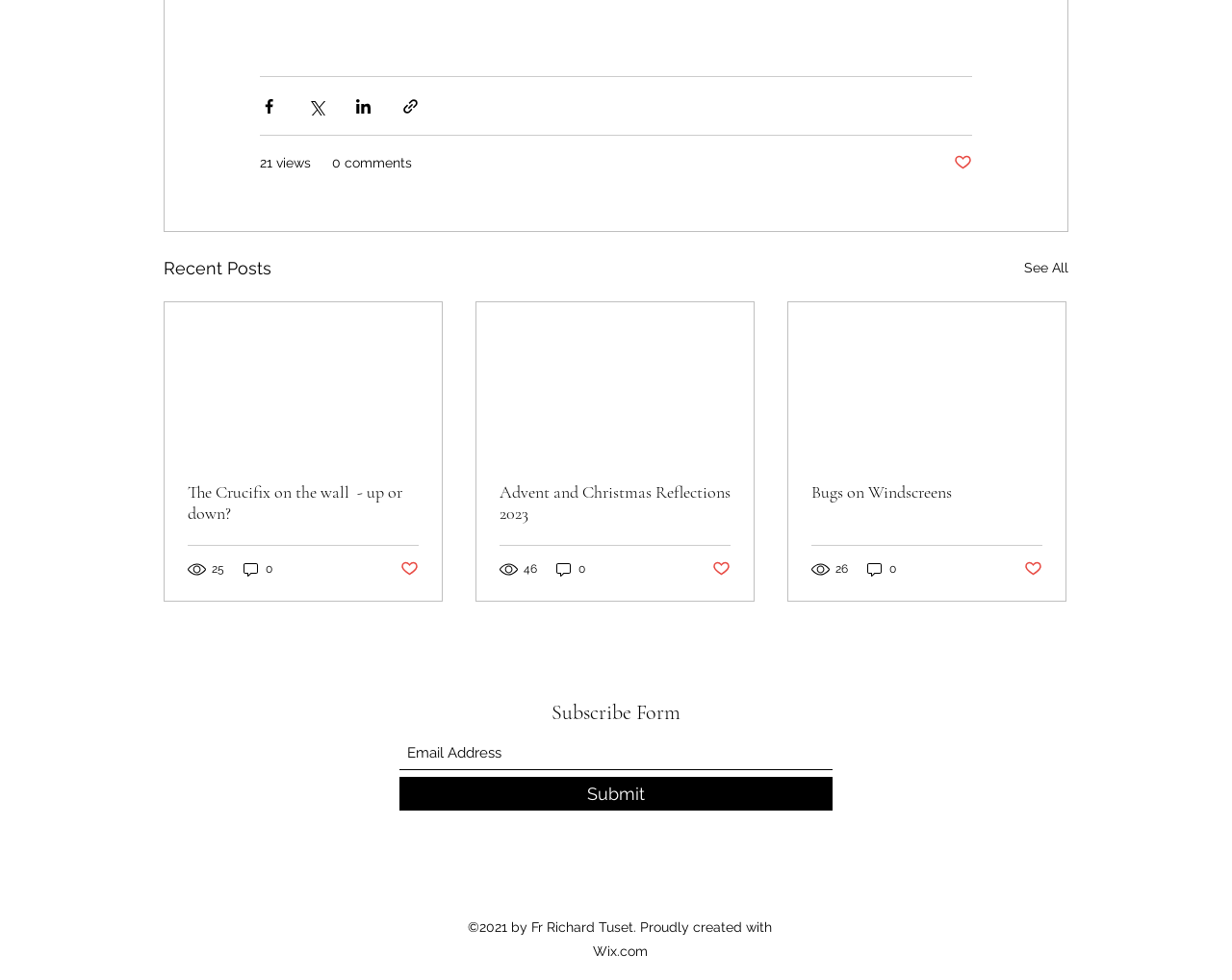Answer in one word or a short phrase: 
Who is the creator of the webpage?

Fr Richard Tuset